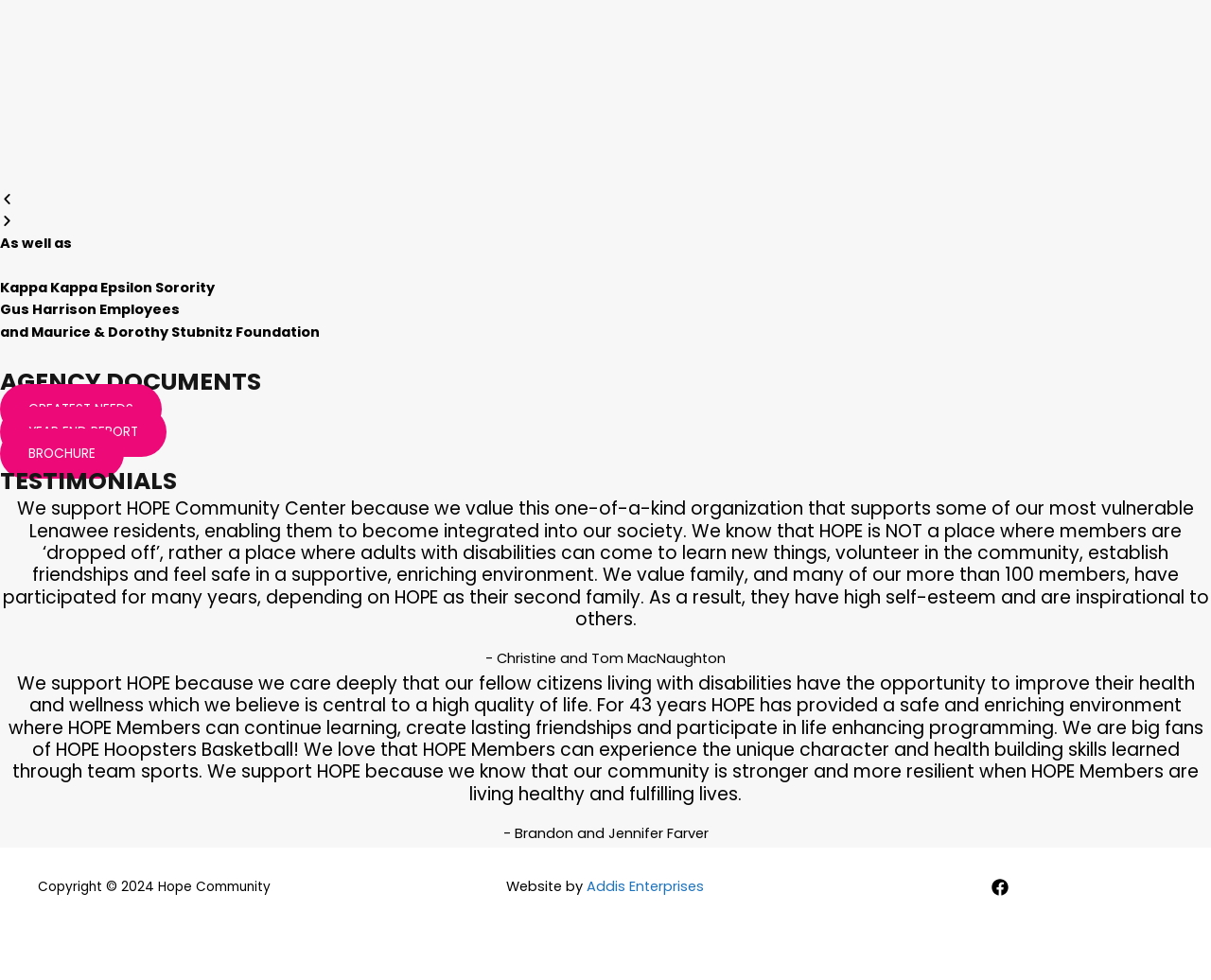Provide a one-word or brief phrase answer to the question:
What is the name of the company that developed the website?

Addis Enterprises